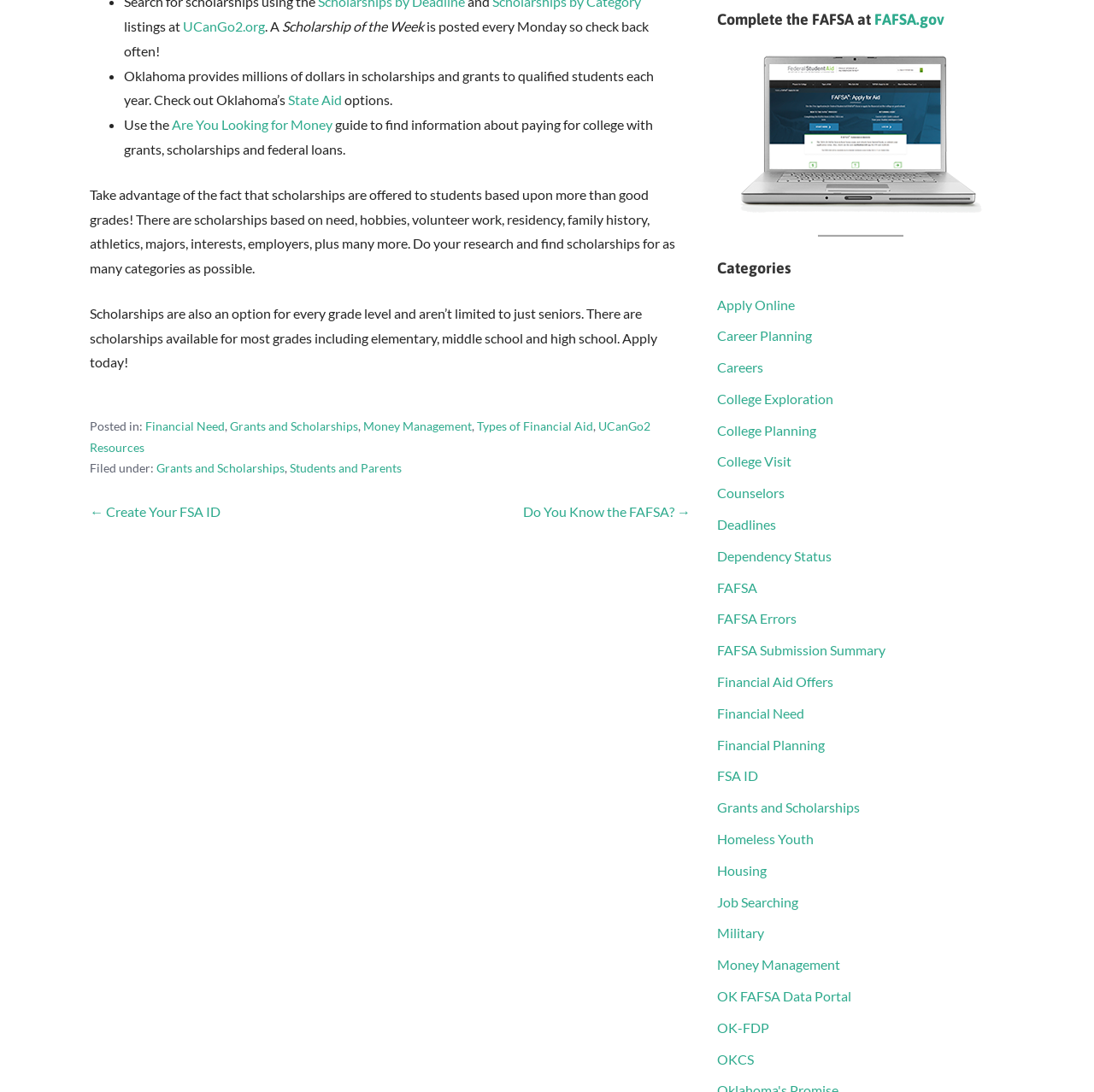Can you pinpoint the bounding box coordinates for the clickable element required for this instruction: "Explore the 'State Aid' options"? The coordinates should be four float numbers between 0 and 1, i.e., [left, top, right, bottom].

[0.263, 0.084, 0.313, 0.099]